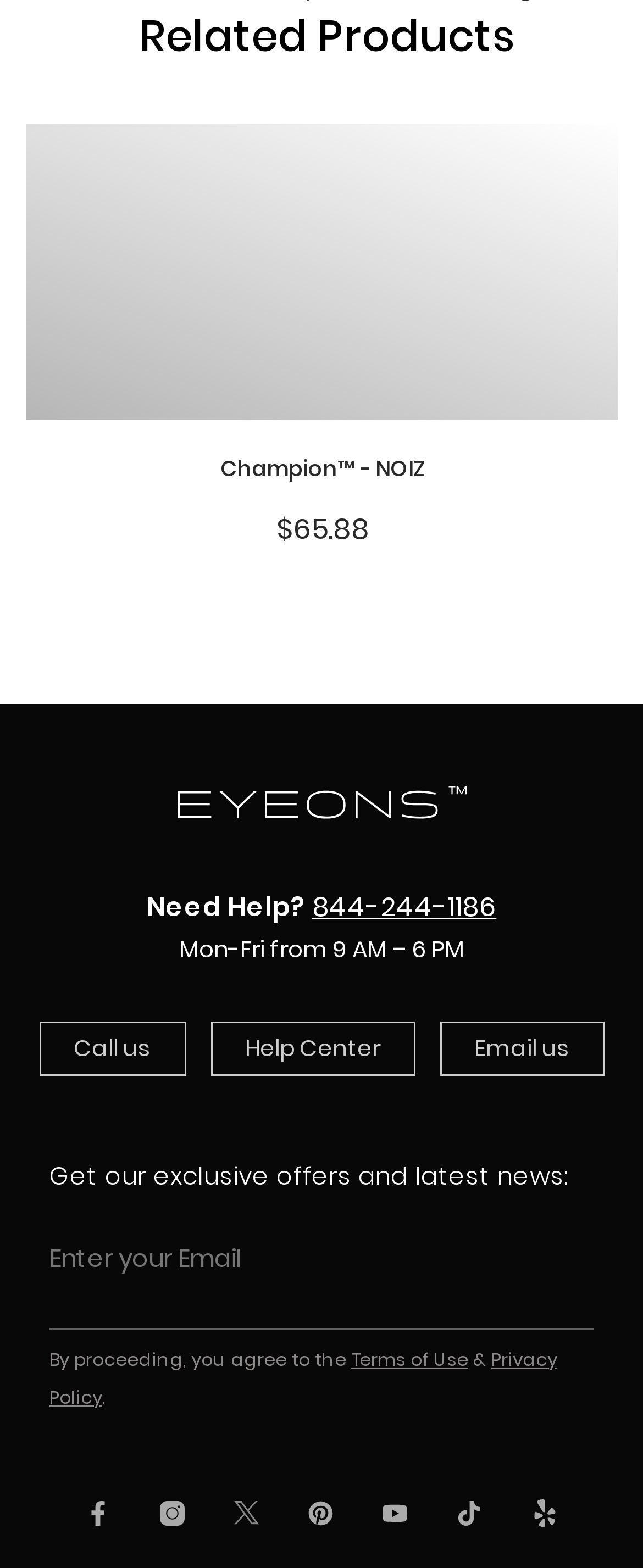Locate the bounding box of the UI element based on this description: "aria-label="Eyeons TikTok"". Provide four float numbers between 0 and 1 as [left, top, right, bottom].

[0.709, 0.958, 0.747, 0.978]